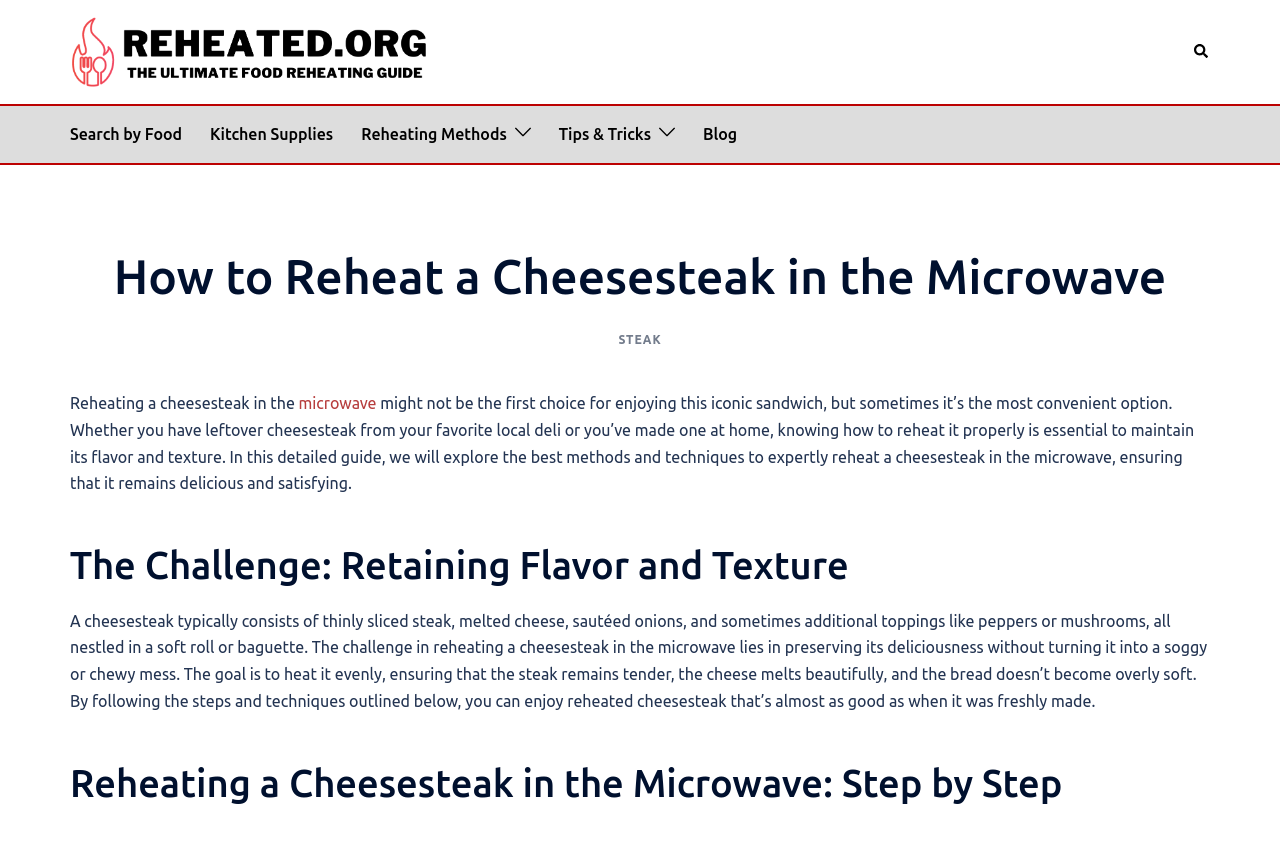Determine the bounding box coordinates of the area to click in order to meet this instruction: "Click the Reveal Email button".

None